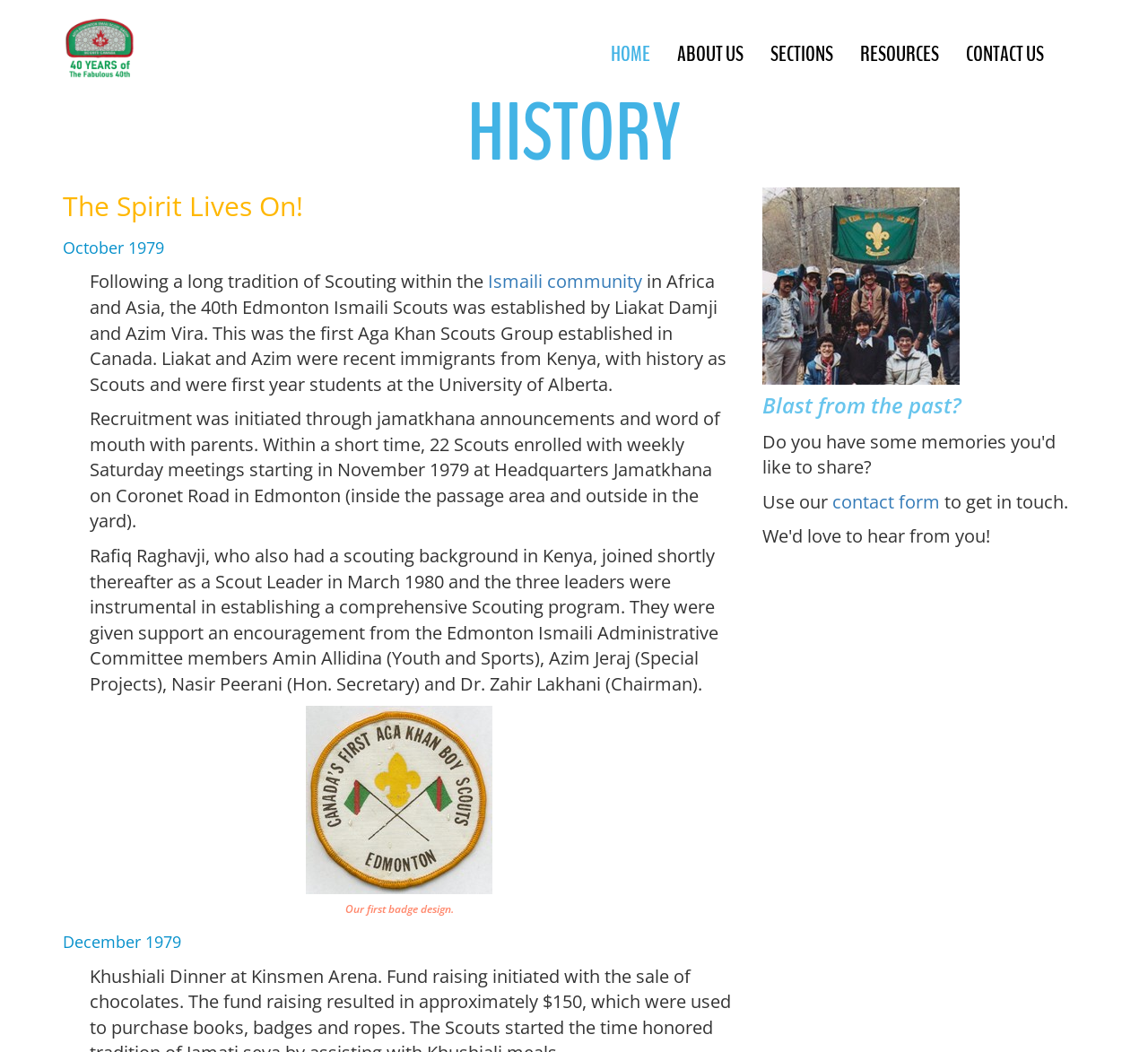Provide the bounding box coordinates of the HTML element this sentence describes: "contact us".

[0.83, 0.031, 0.921, 0.072]